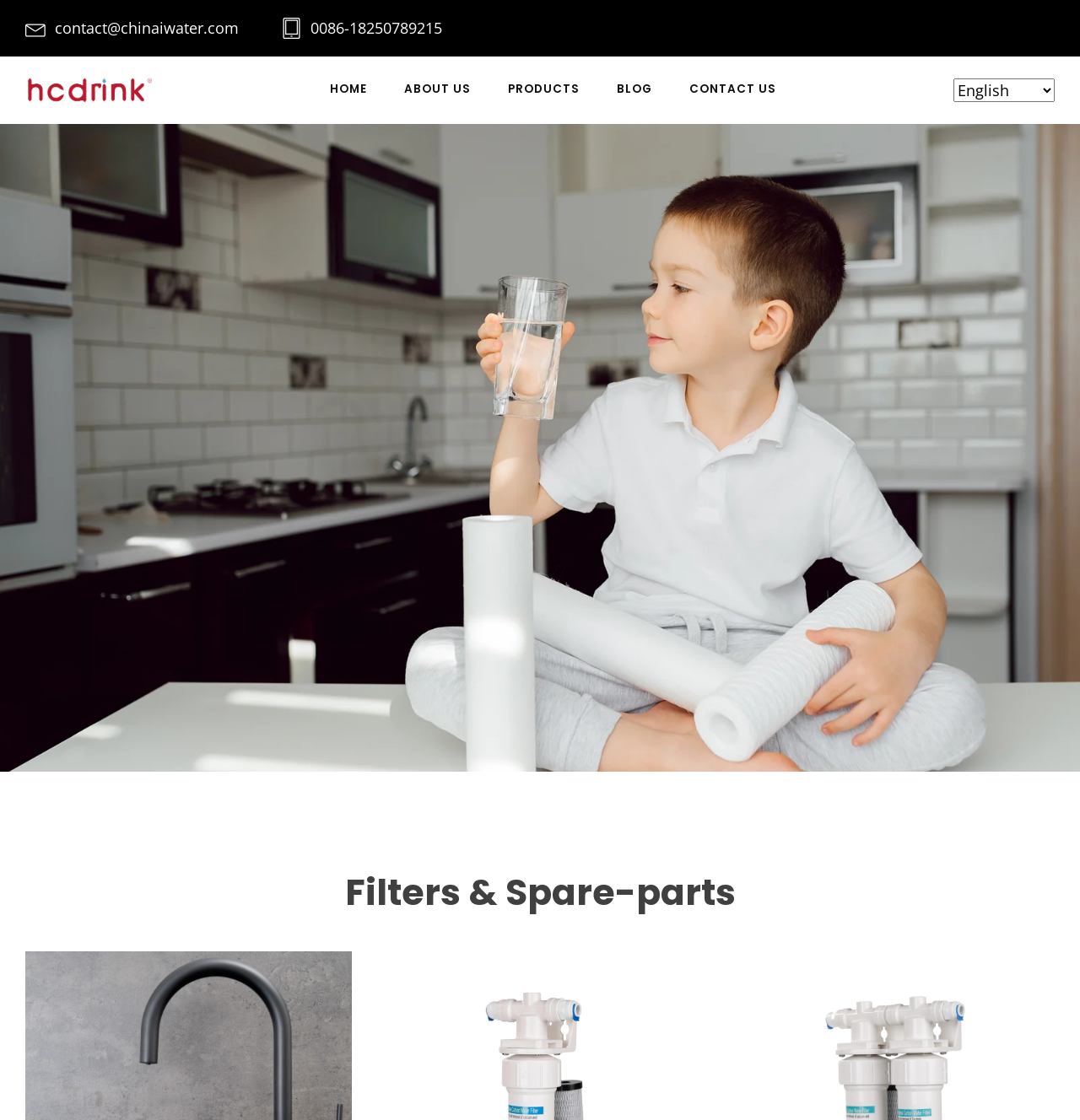Could you identify the text that serves as the heading for this webpage?

Filters & Spare-parts